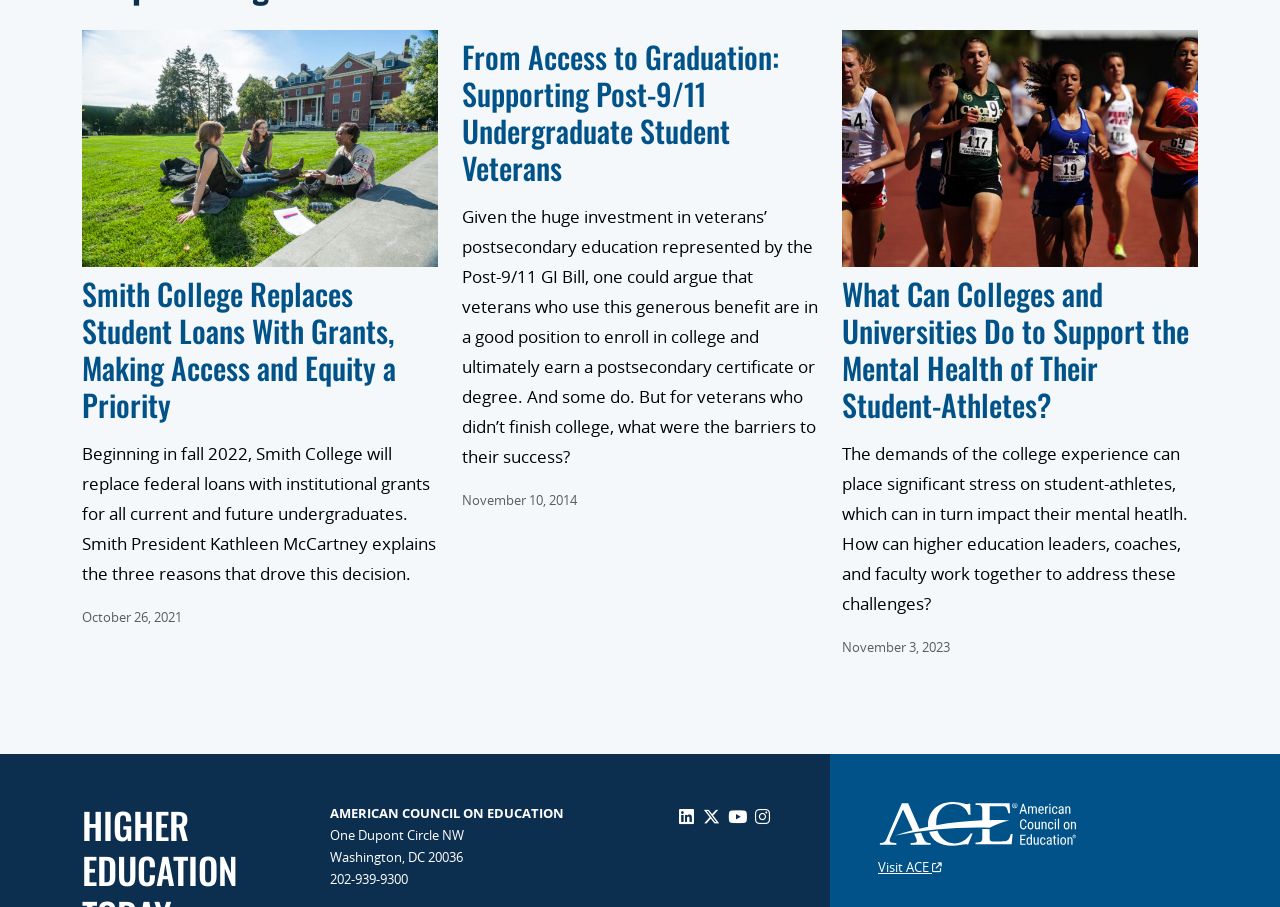Pinpoint the bounding box coordinates of the element to be clicked to execute the instruction: "Learn about supporting post-9/11 undergraduate student veterans".

[0.361, 0.042, 0.639, 0.205]